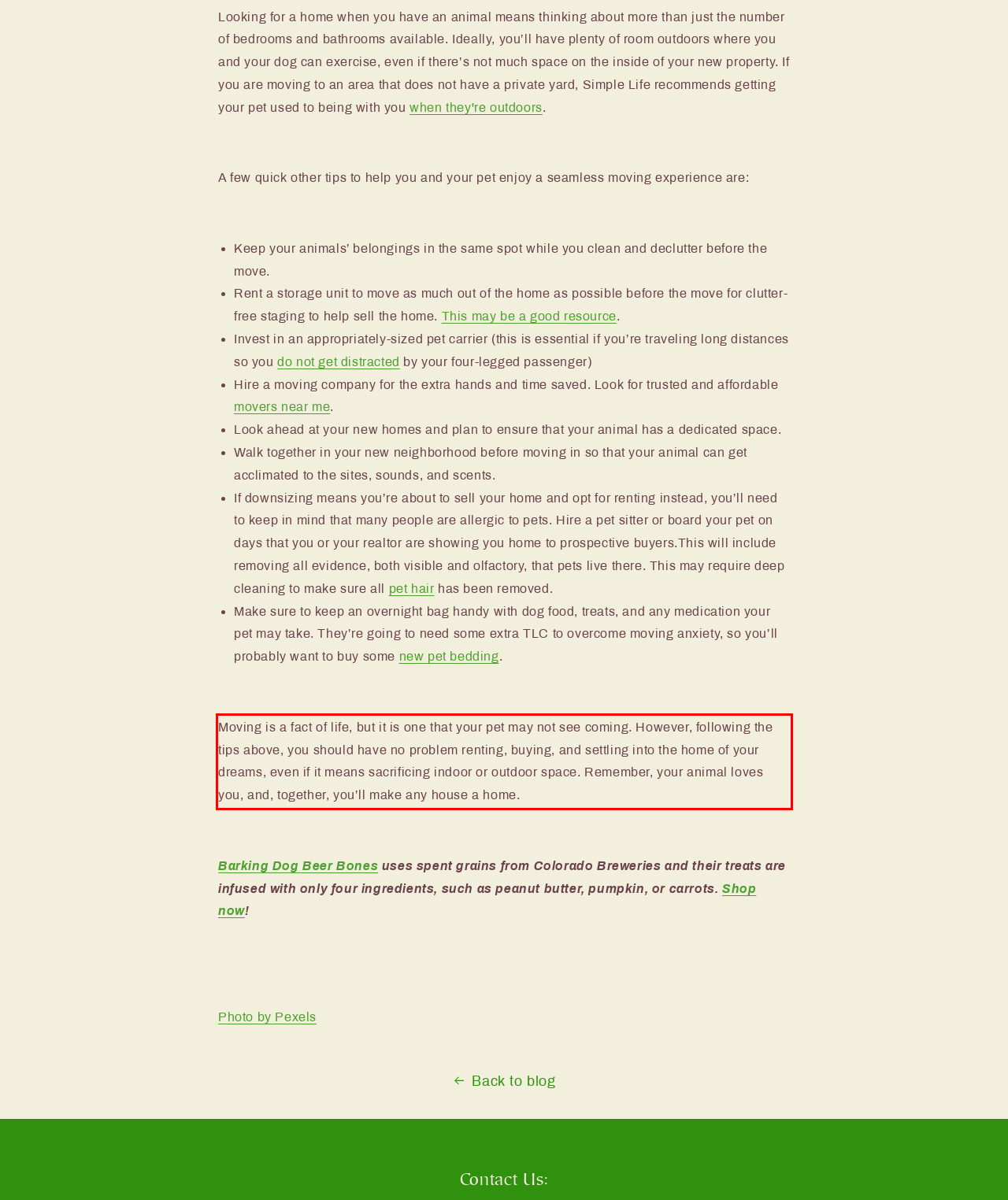Within the screenshot of the webpage, locate the red bounding box and use OCR to identify and provide the text content inside it.

Moving is a fact of life, but it is one that your pet may not see coming. However, following the tips above, you should have no problem renting, buying, and settling into the home of your dreams, even if it means sacrificing indoor or outdoor space. Remember, your animal loves you, and, together, you’ll make any house a home.